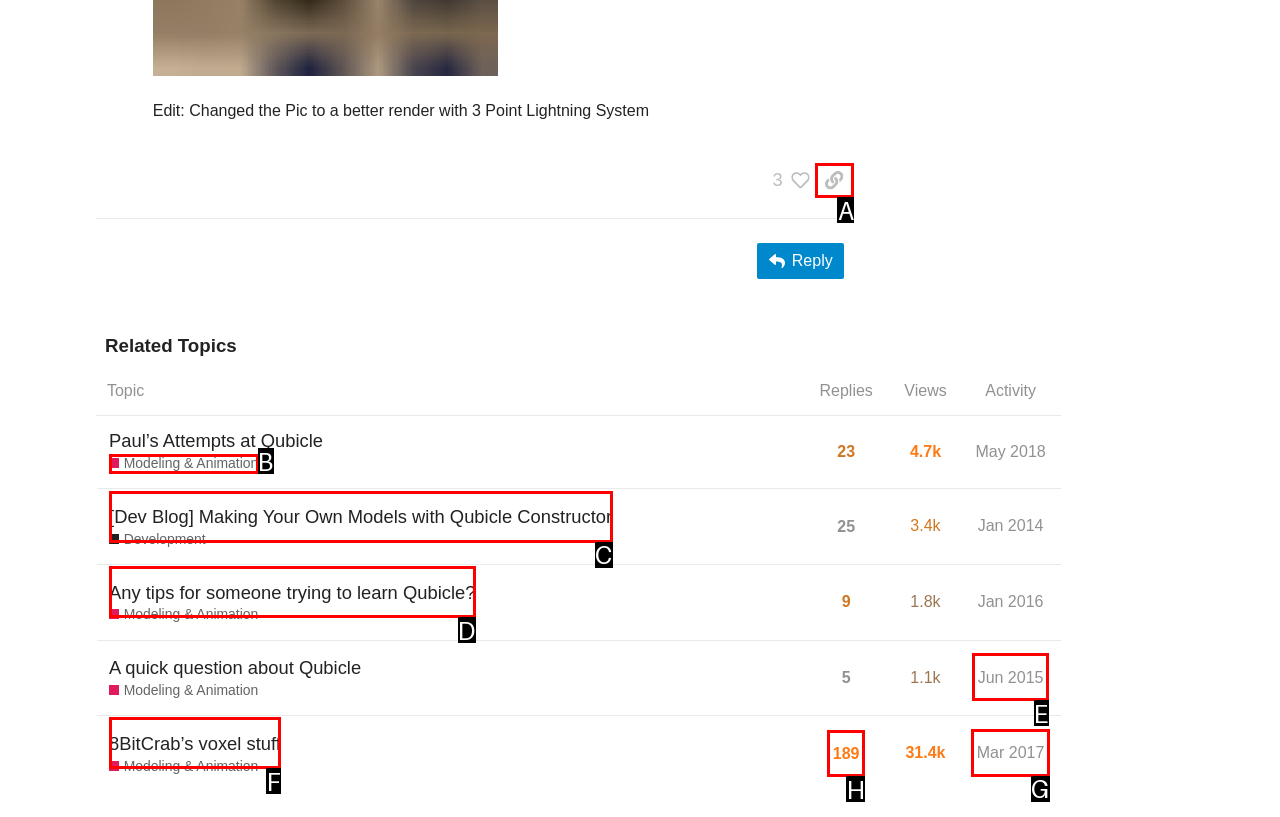Identify the bounding box that corresponds to: Jun 2015
Respond with the letter of the correct option from the provided choices.

E